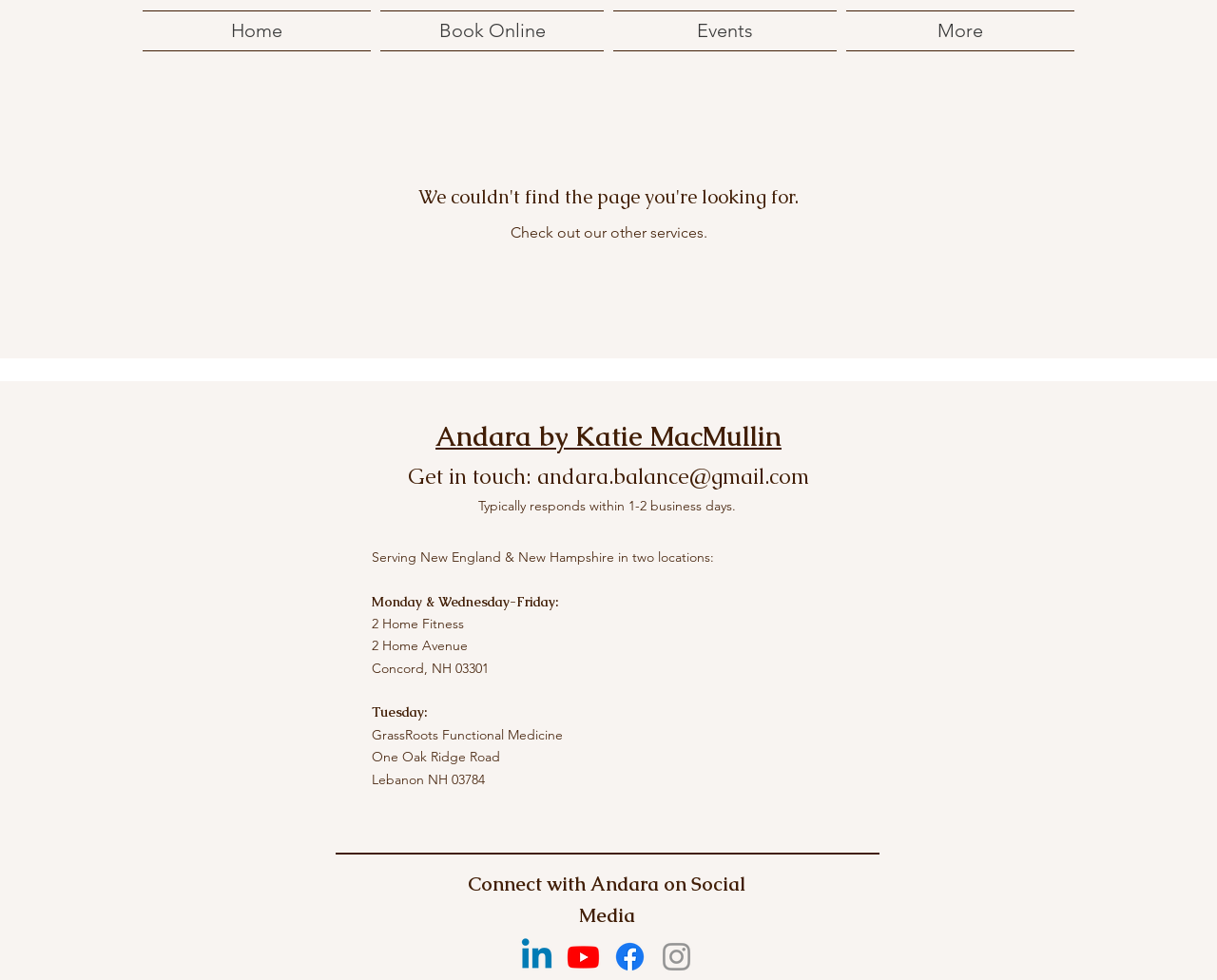Locate the bounding box coordinates of the clickable region necessary to complete the following instruction: "Book Online". Provide the coordinates in the format of four float numbers between 0 and 1, i.e., [left, top, right, bottom].

[0.309, 0.011, 0.5, 0.052]